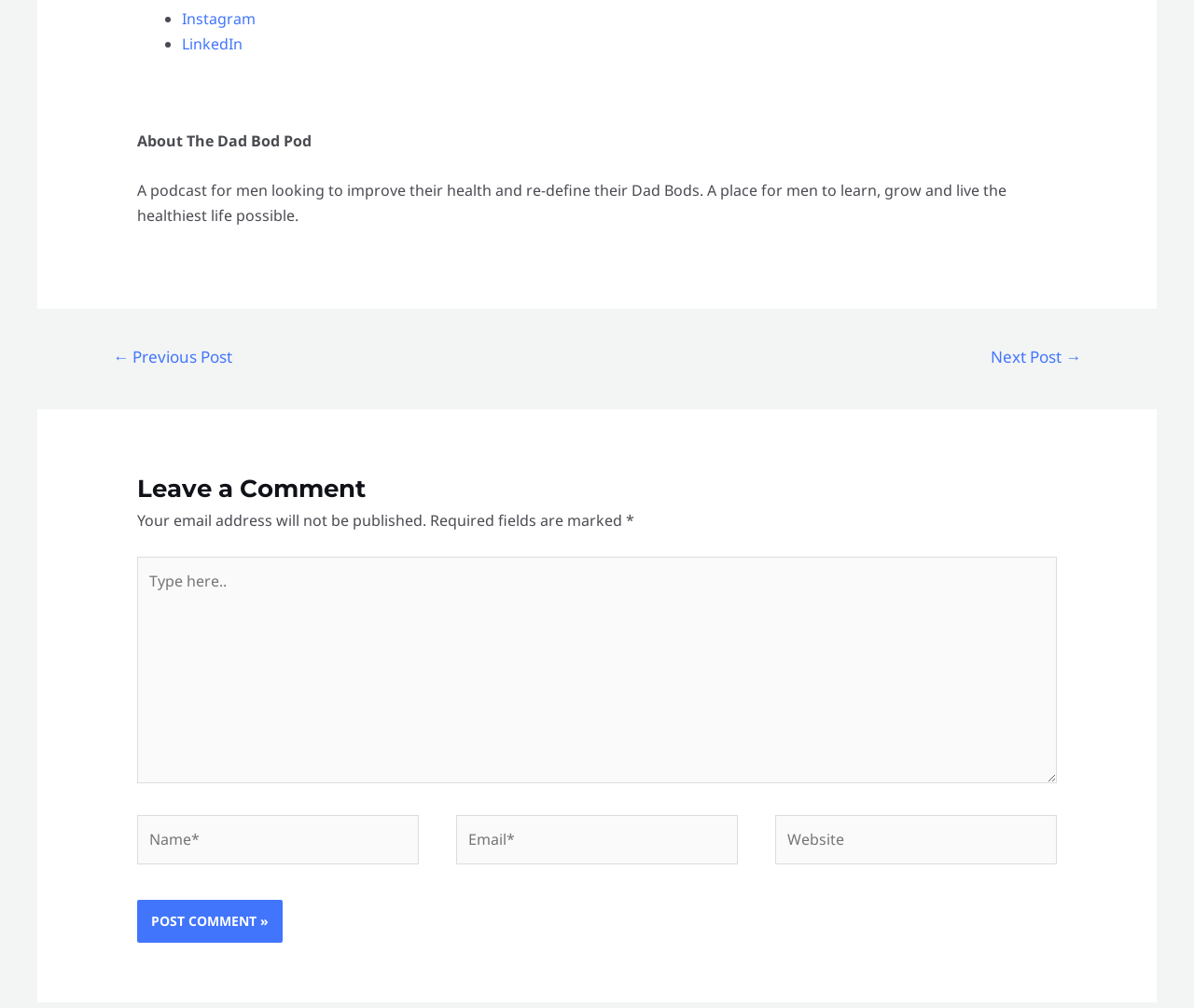Please give the bounding box coordinates of the area that should be clicked to fulfill the following instruction: "Go to Instagram". The coordinates should be in the format of four float numbers from 0 to 1, i.e., [left, top, right, bottom].

[0.152, 0.008, 0.214, 0.029]